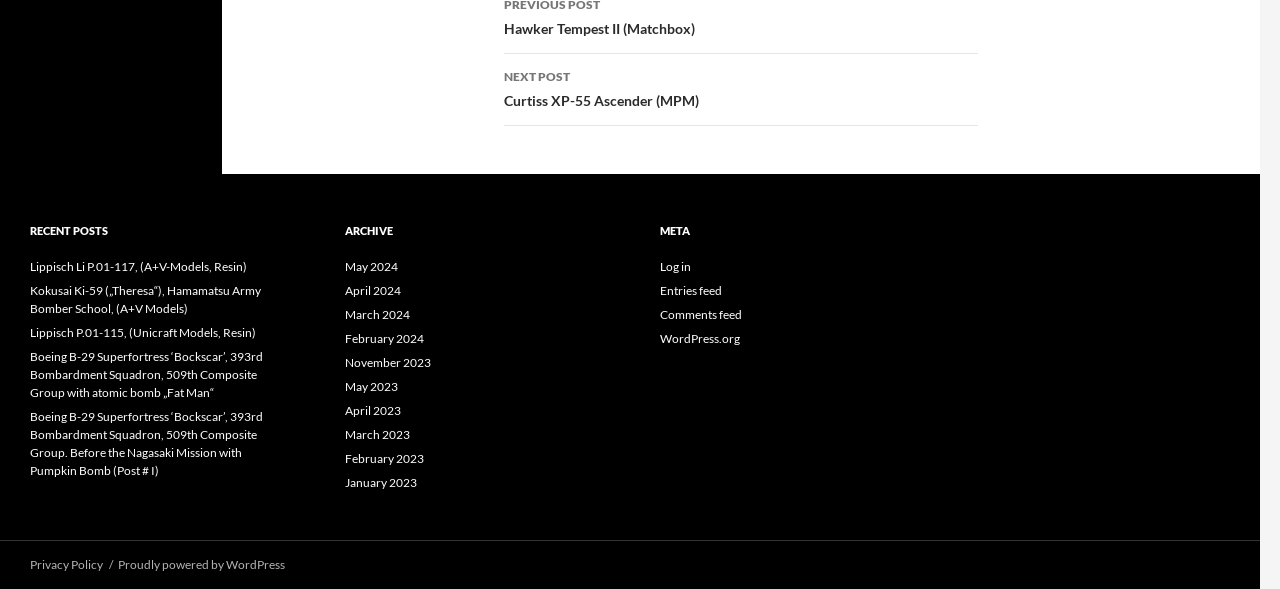Determine the bounding box coordinates in the format (top-left x, top-left y, bottom-right x, bottom-right y). Ensure all values are floating point numbers between 0 and 1. Identify the bounding box of the UI element described by: Proudly powered by WordPress

[0.092, 0.946, 0.223, 0.971]